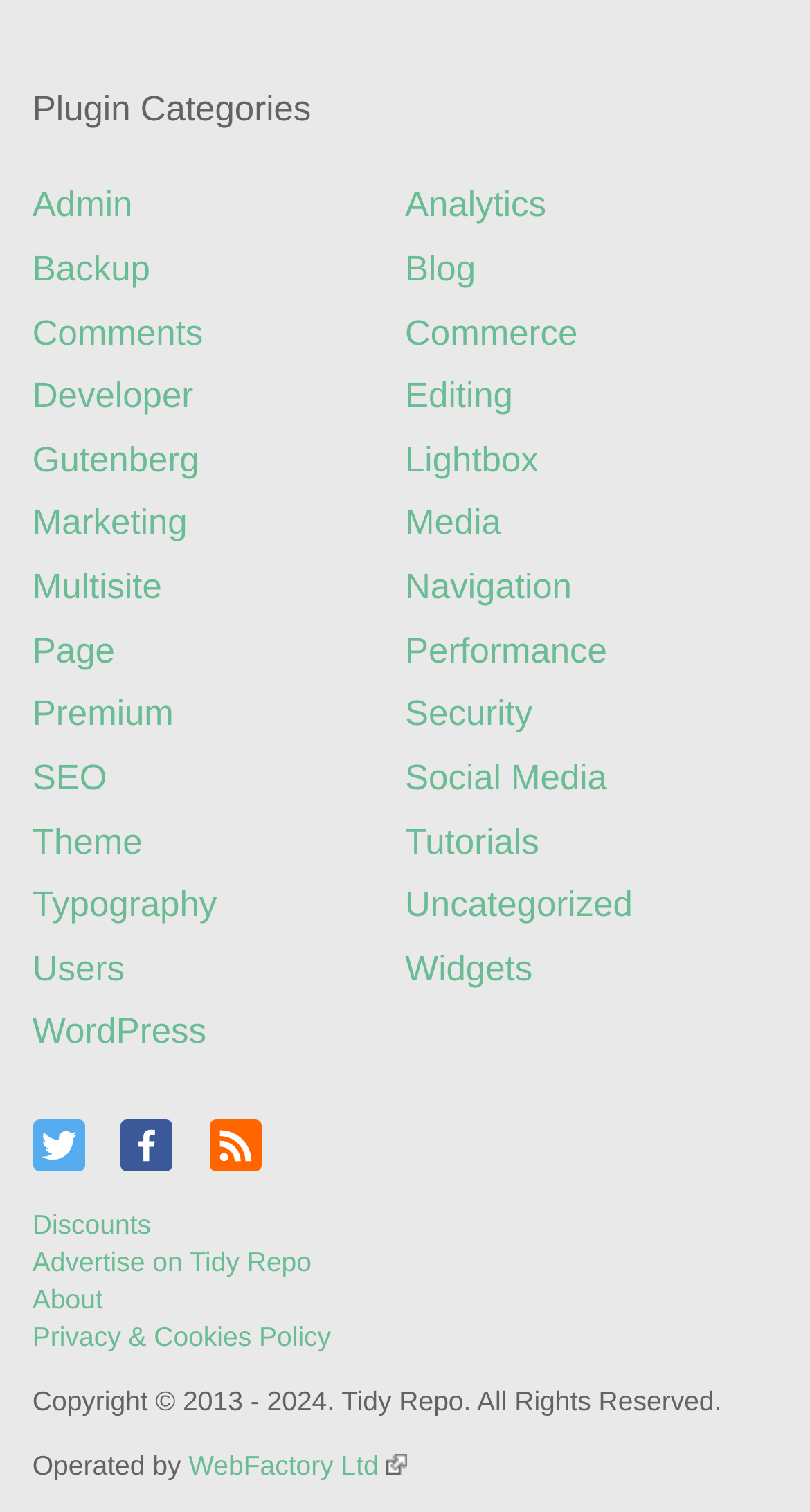What is the name of the company operating the website?
Make sure to answer the question with a detailed and comprehensive explanation.

The name of the company operating the website is 'WebFactory Ltd' which is mentioned at the bottom of the webpage along with the copyright information.